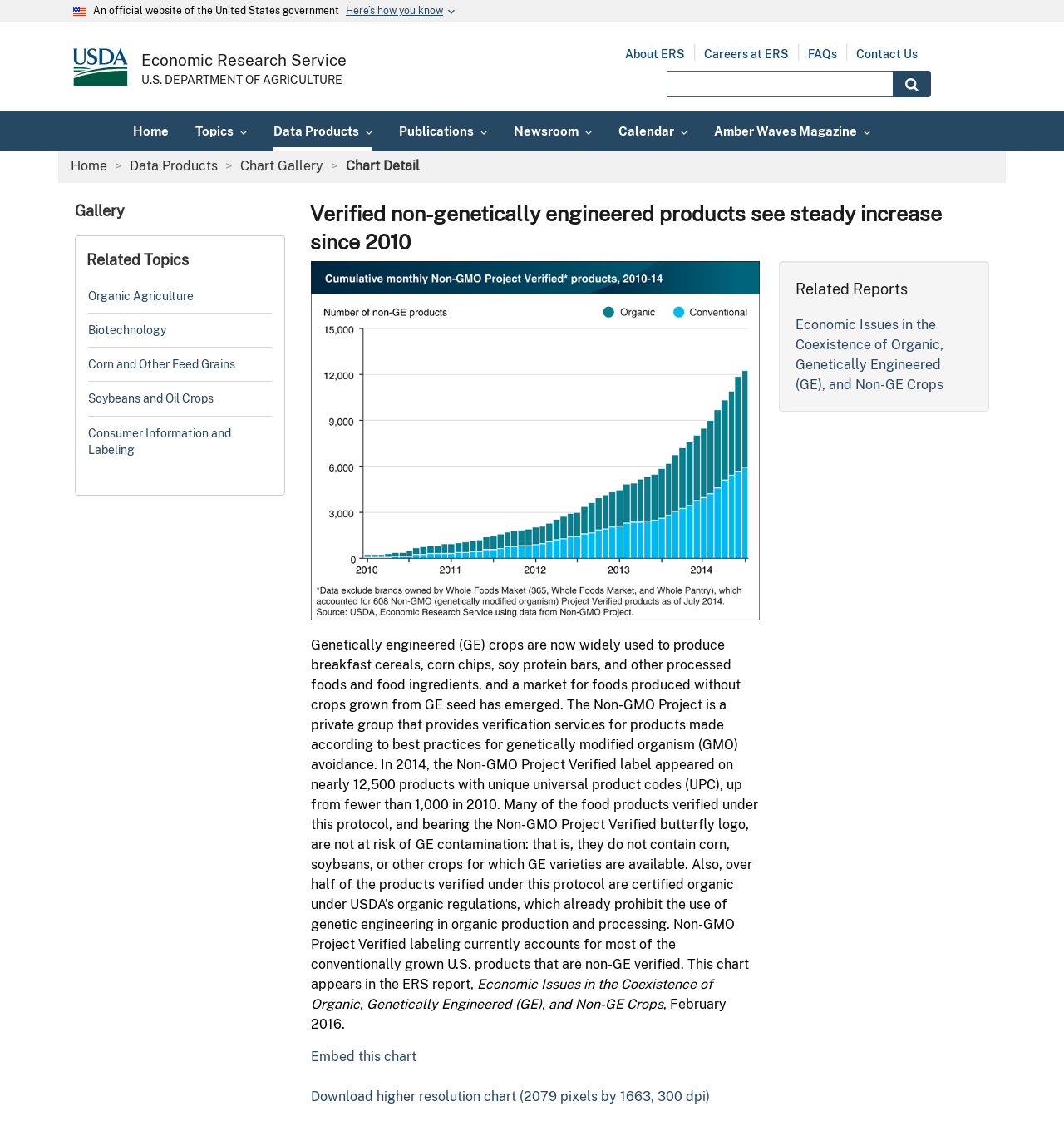Please provide a short answer using a single word or phrase for the question:
What is the topic of the chart?

Non-GMO project verified products